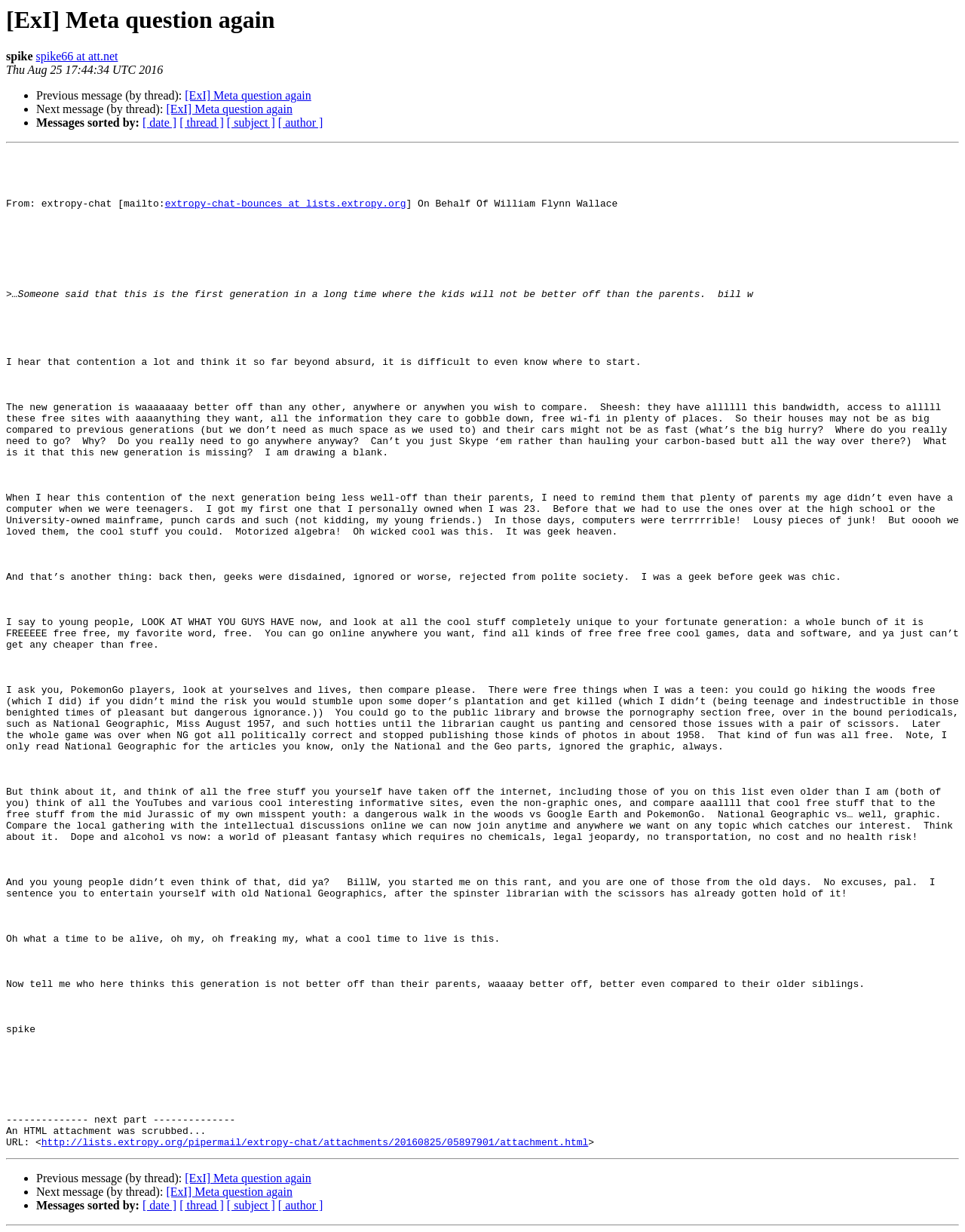Write a detailed summary of the webpage, including text, images, and layout.

This webpage appears to be a forum or discussion thread, with a heading that reads "[ExI] Meta question again" at the top. Below the heading, there is a brief introduction or summary of the thread, followed by a link to the email address "spike66 at att.net".

The main content of the webpage is a long post or message from a user named William Flynn Wallace, which takes up most of the page. The post is a response to a previous message or topic, and it discusses the idea that the current generation is not better off than their parents. The author argues that this is a misconception, citing the many advantages and benefits that the current generation has, such as access to free information, games, and software online.

The post is divided into several paragraphs, with some humorous anecdotes and references to the author's own experiences as a teenager. There are also some links and references to external sources, such as National Geographic and YouTube.

At the bottom of the page, there are several links to navigate to previous or next messages in the thread, as well as options to sort messages by date, thread, subject, or author. There are also some horizontal separators or lines that divide the different sections of the page.